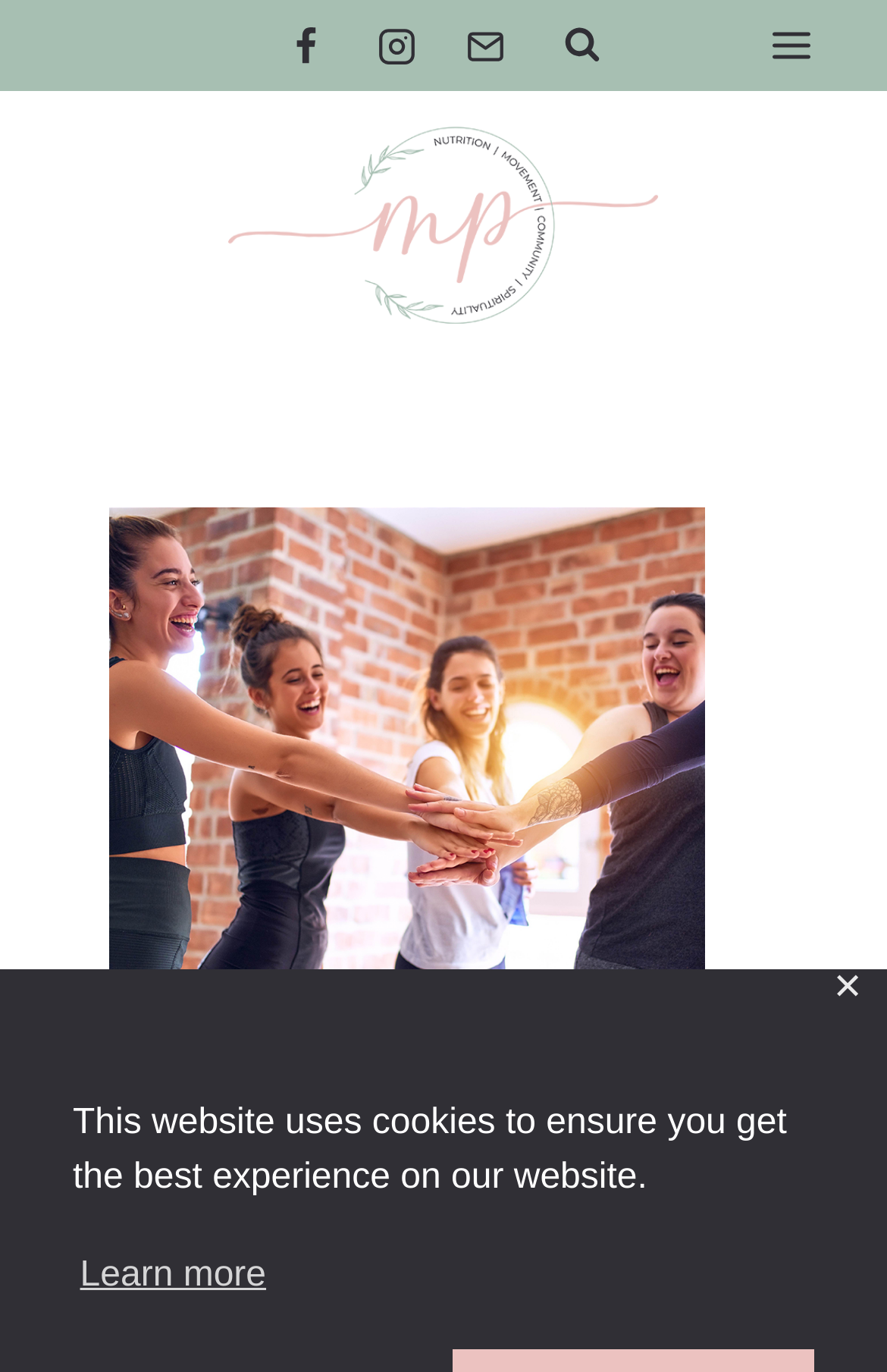Provide a one-word or brief phrase answer to the question:
What is the purpose of the button with the text 'Learn more'?

To learn about cookies